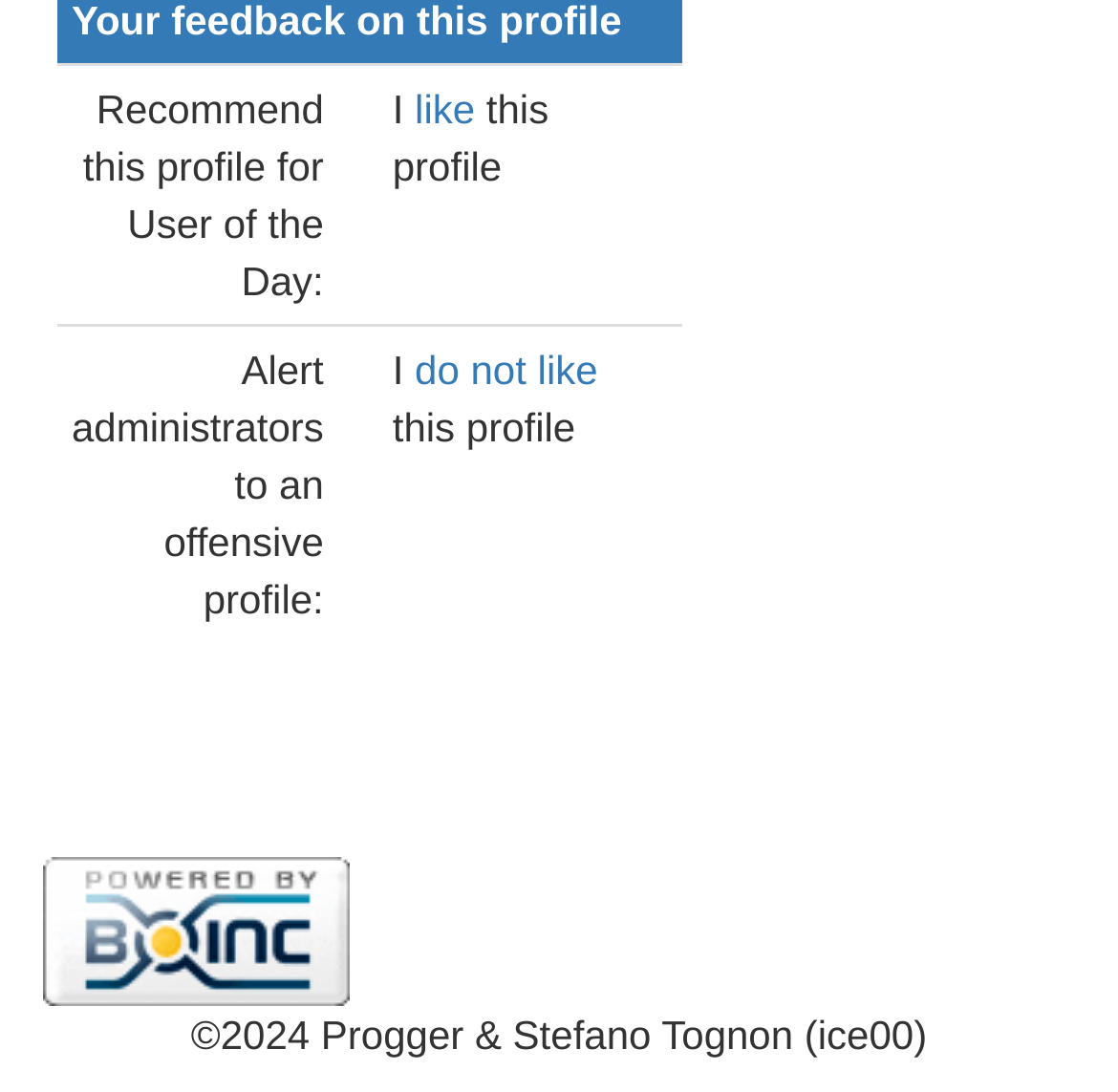Find and provide the bounding box coordinates for the UI element described with: "Menu".

None